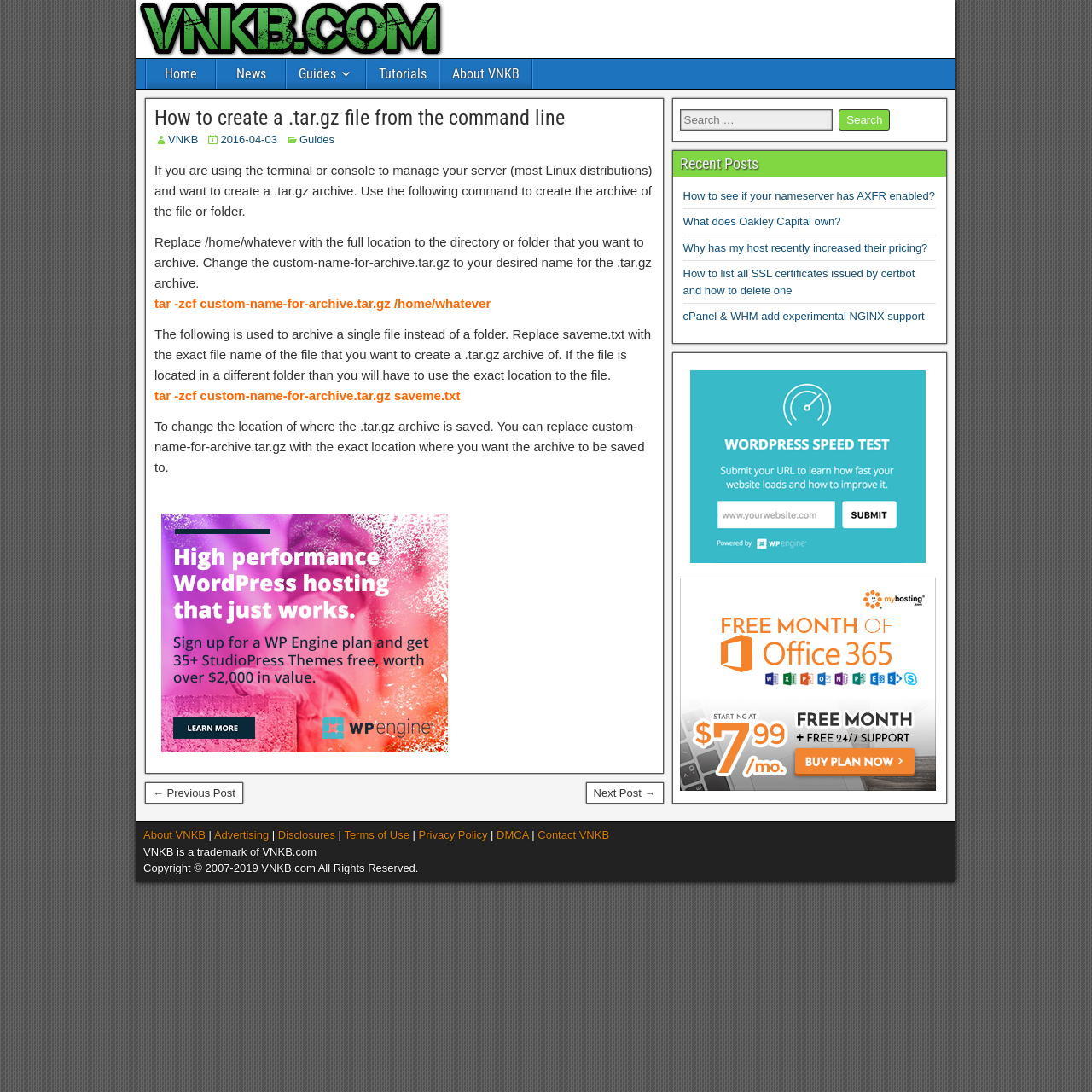What is the name of the website's owner?
Make sure to answer the question with a detailed and comprehensive explanation.

The webpage does not explicitly mention the name of the website's owner, but it does provide a link to 'About VNKB' which may contain more information about the website's ownership.